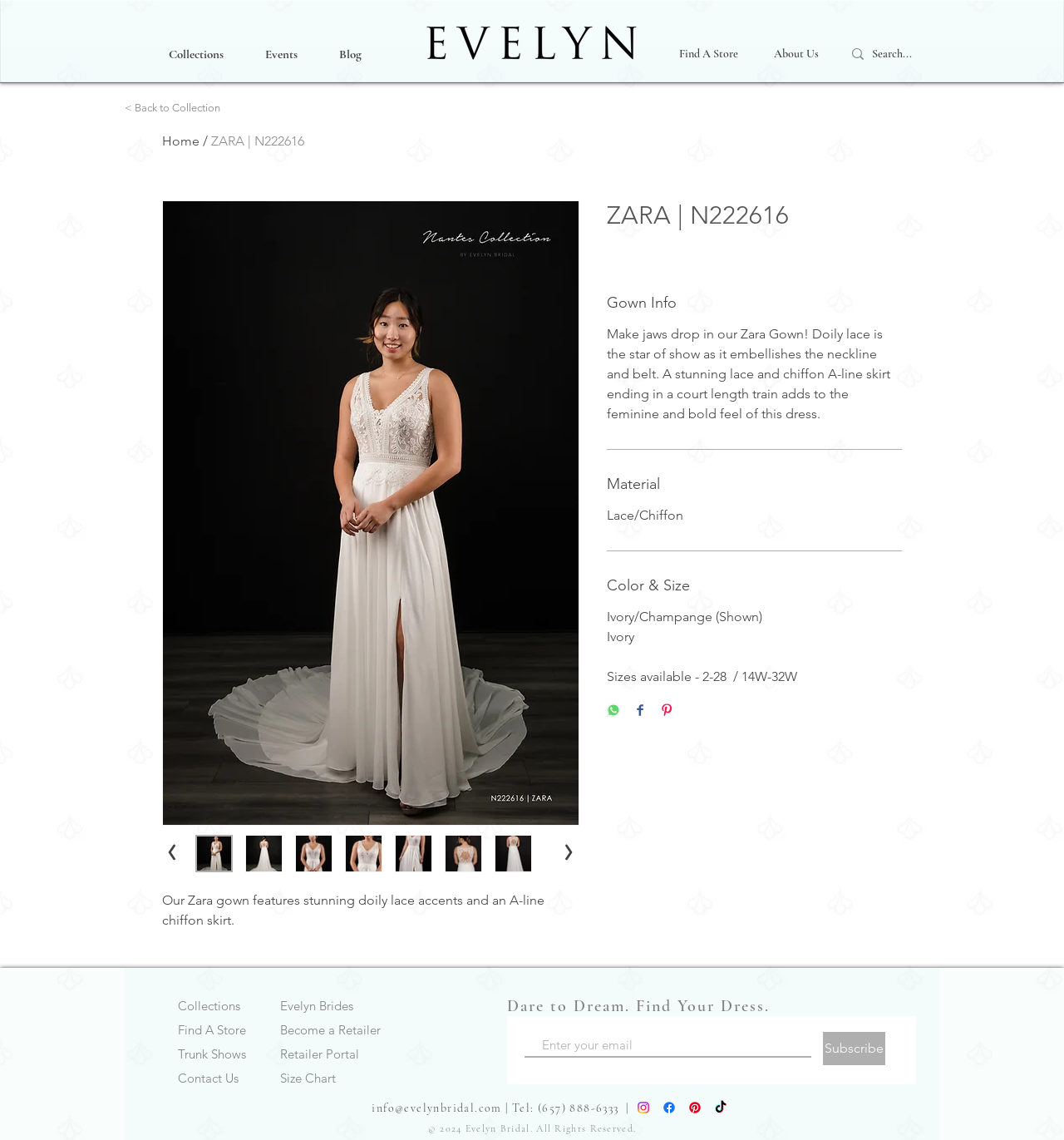Determine the bounding box coordinates for the region that must be clicked to execute the following instruction: "Search for a product".

[0.793, 0.036, 0.891, 0.059]